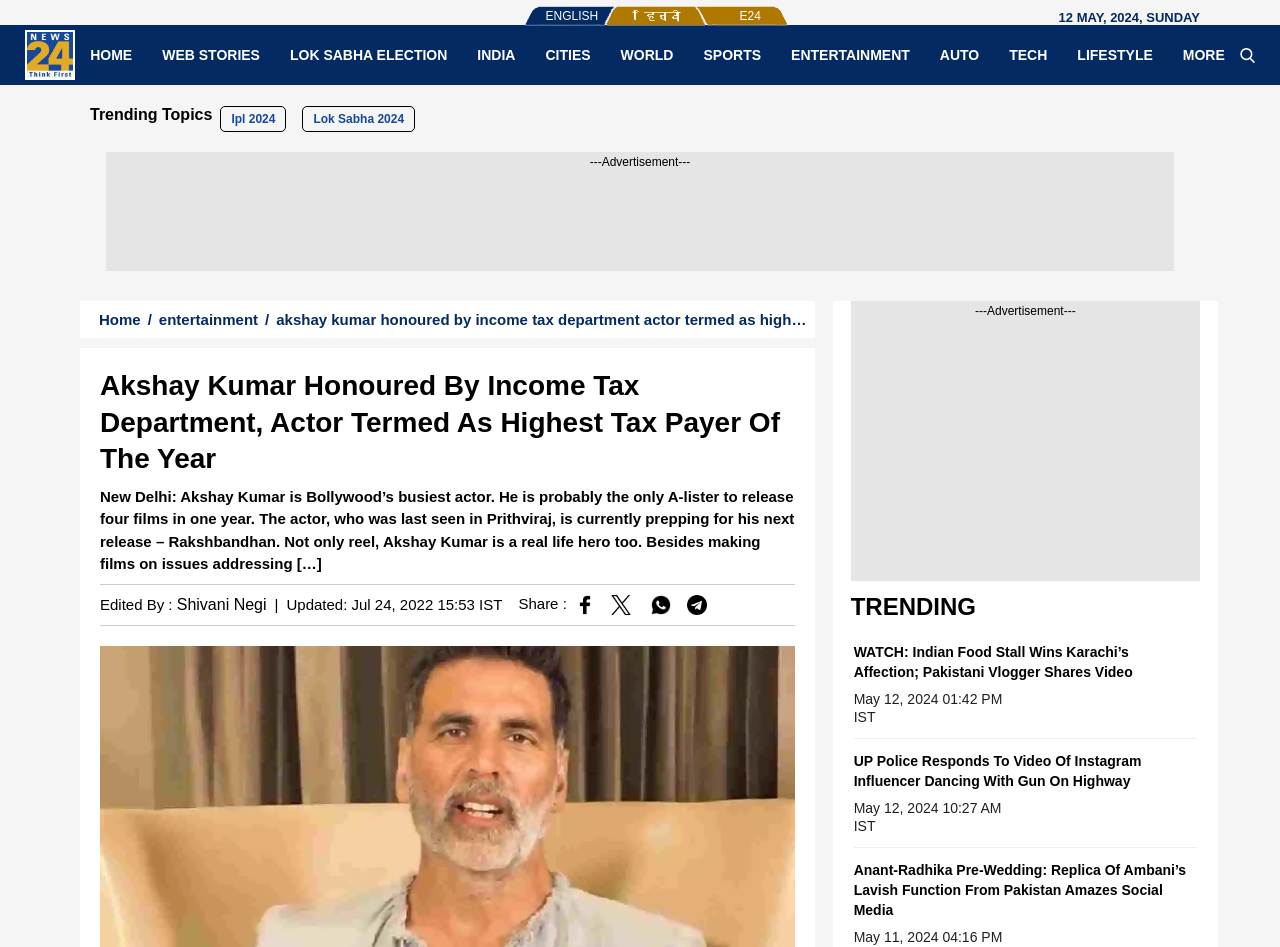Describe all visible elements and their arrangement on the webpage.

This webpage appears to be a news article page from a website called News24. At the top of the page, there is a logo of News24, accompanied by a navigation menu with links to various sections such as Home, Web Stories, Lok Sabha Election, India, Cities, World, Sports, Entertainment, Auto, Tech, Lifestyle, and More.

Below the navigation menu, there is a date display showing "12 MAY, 2024, SUNDAY". On the left side of the page, there is a section titled "Trending Topics" with links to trending topics such as IPL 2024 and Lok Sabha 2024.

The main content of the page is an article about Akshay Kumar being honored by the Income Tax department as the highest tax payer of the year. The article has a heading and a subheading, followed by a brief summary of the actor's career and his recent films. The article also mentions that Akshay Kumar is not only a successful actor but also a real-life hero.

Below the article, there are links to share the story on various social media platforms such as Facebook, Twitter, WhatsApp, and Telegram. There is also a section displaying the author's name and the date of publication.

Further down the page, there are more news articles and headings, including "TRENDING", "WATCH: Indian Food Stall Wins Karachi’s Affection; Pakistani Vlogger Shares Video", "UP Police Responds To Video Of Instagram Influencer Dancing With Gun On Highway", and "Anant-Radhika Pre-Wedding: Replica Of Ambani’s Lavish Function From Pakistan Amazes Social Media". Each of these articles has a heading, a brief summary, and a link to read more.